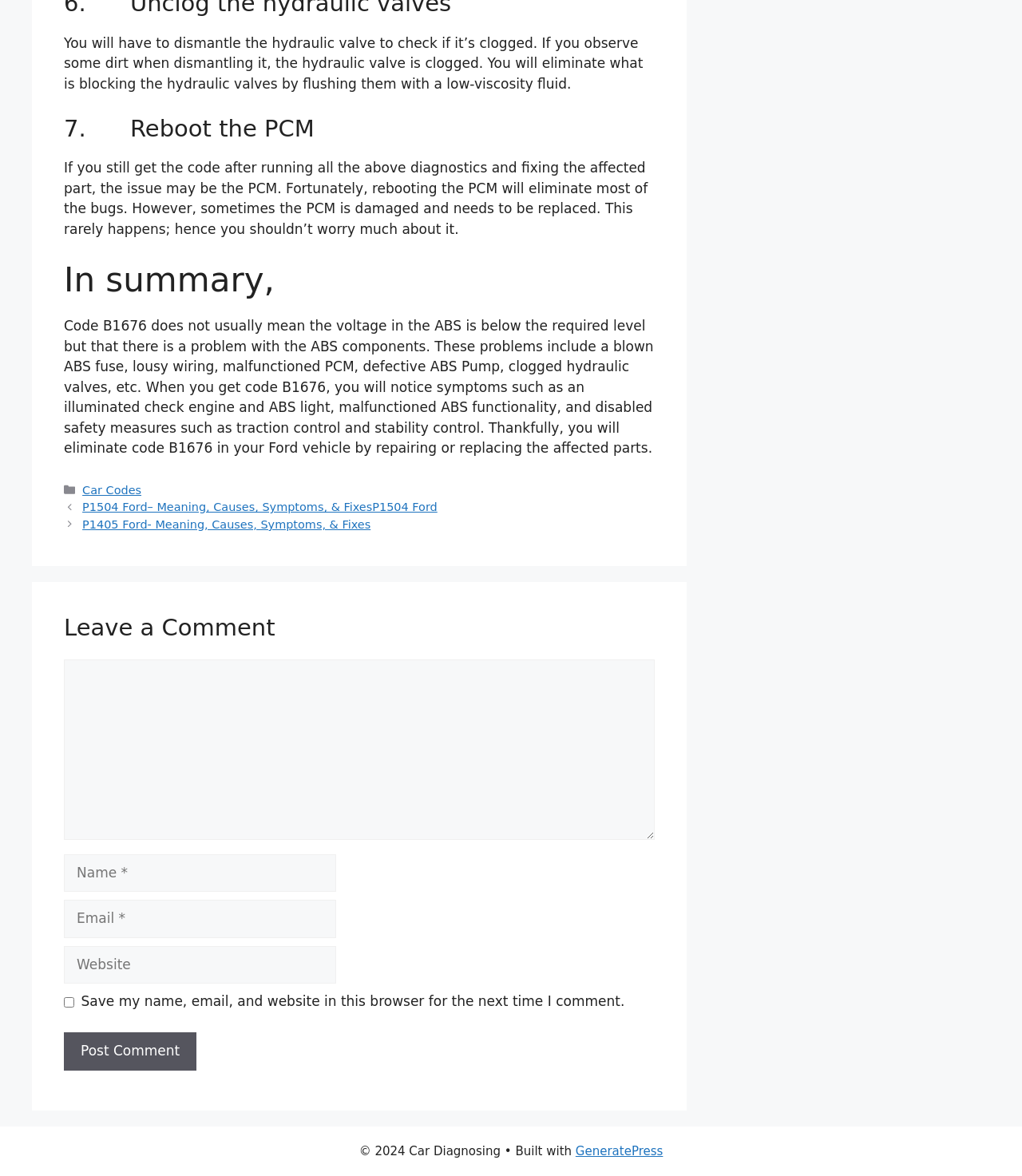Please find the bounding box coordinates of the element's region to be clicked to carry out this instruction: "Click the 'Car Codes' link".

[0.081, 0.411, 0.138, 0.422]